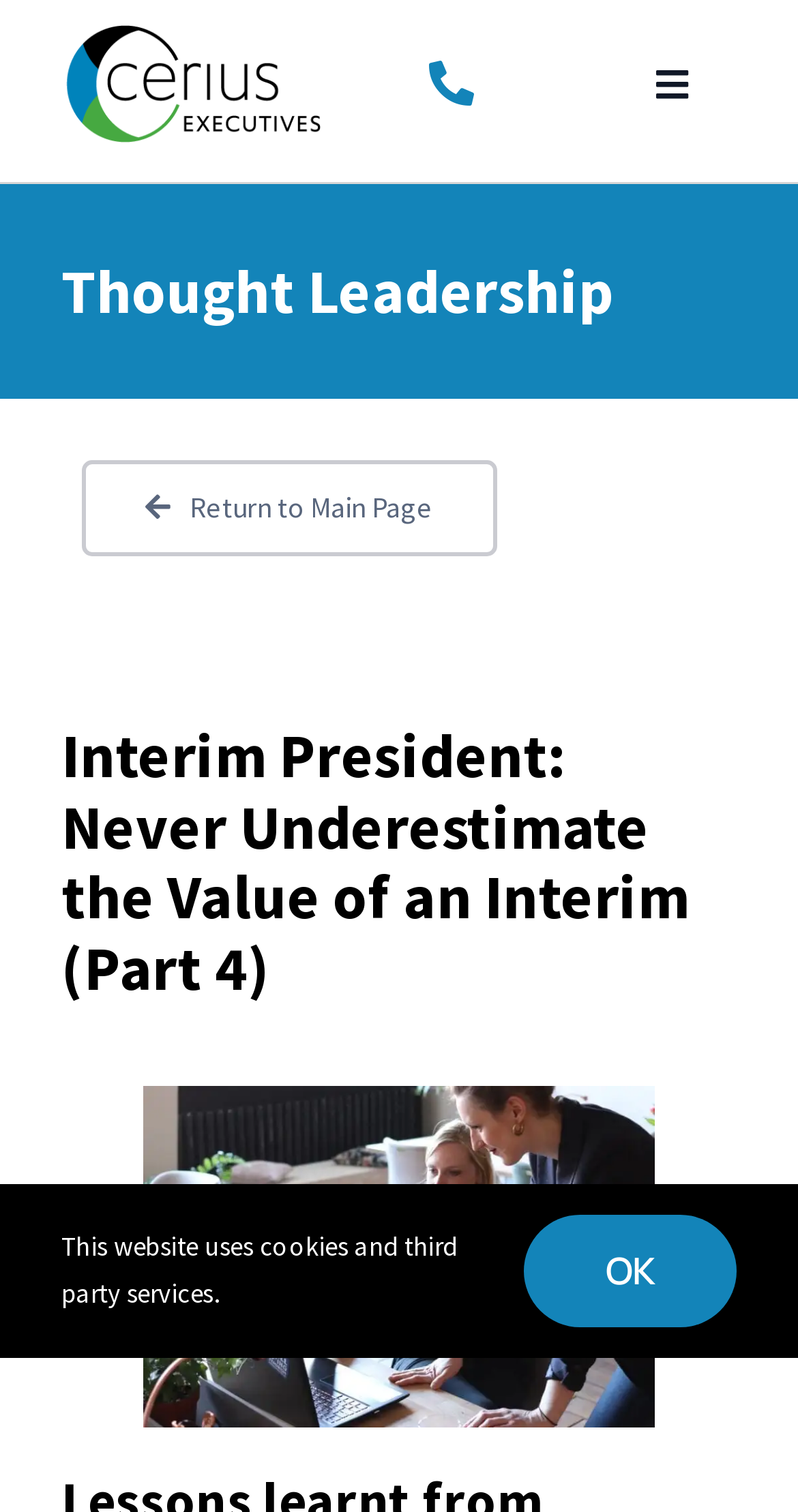Identify the bounding box coordinates of the area you need to click to perform the following instruction: "Read the article 'Interim President: Never Underestimate the Value of an Interim (Part 4)'".

[0.077, 0.476, 0.923, 0.664]